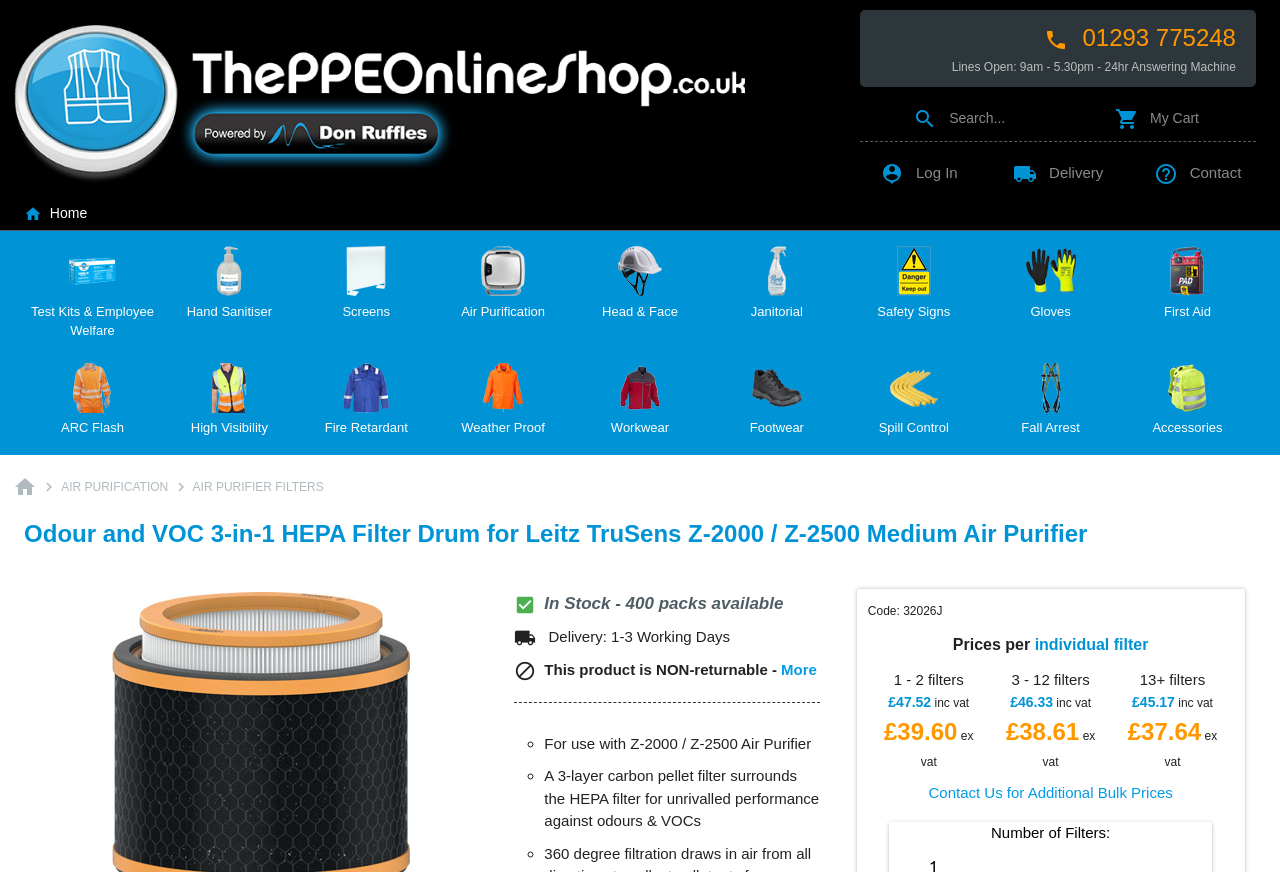Please specify the bounding box coordinates for the clickable region that will help you carry out the instruction: "View 'Air Purification' products".

[0.34, 0.271, 0.447, 0.382]